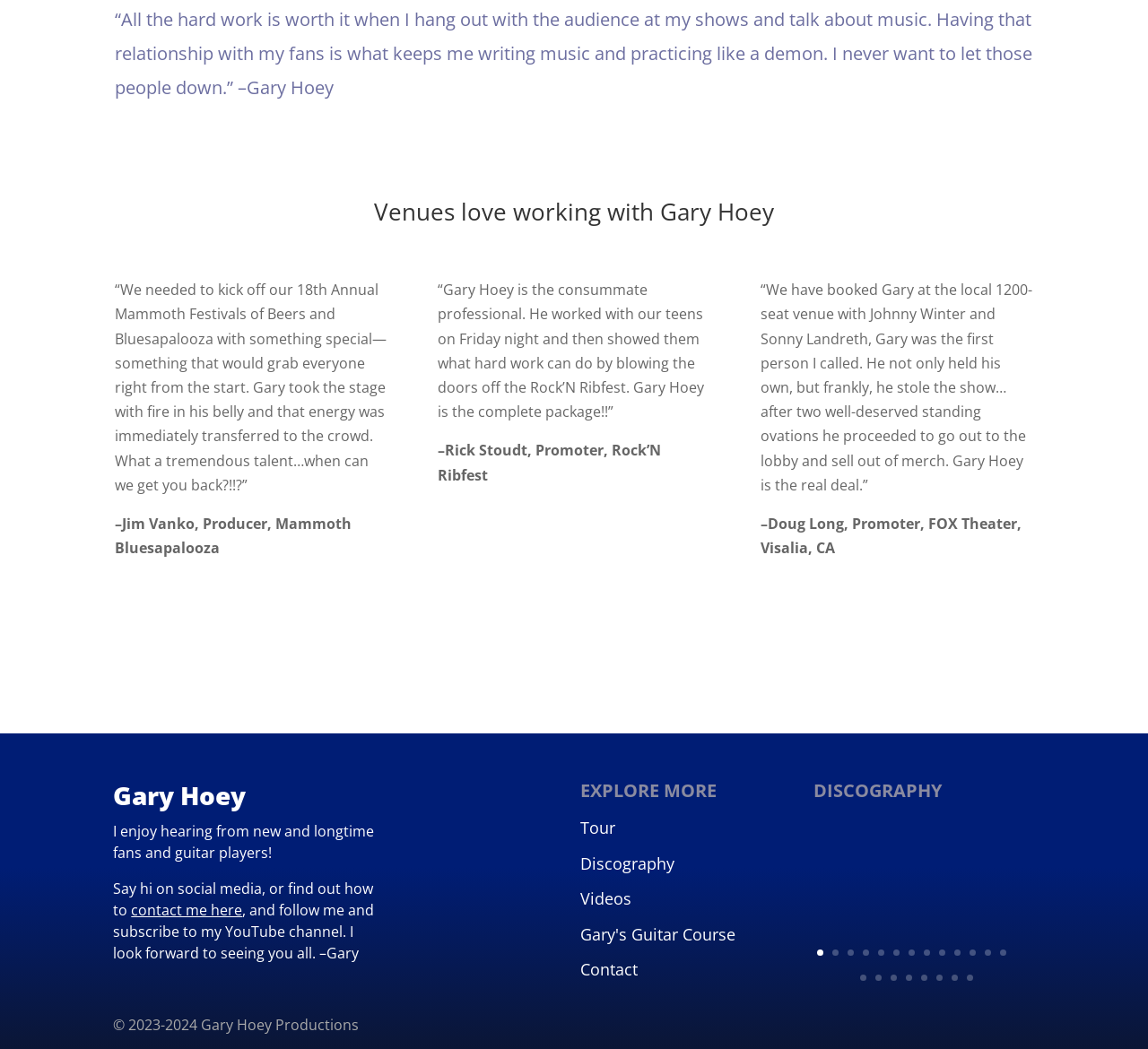Could you provide the bounding box coordinates for the portion of the screen to click to complete this instruction: "View Gary Hoey's discography"?

[0.708, 0.742, 0.82, 0.765]